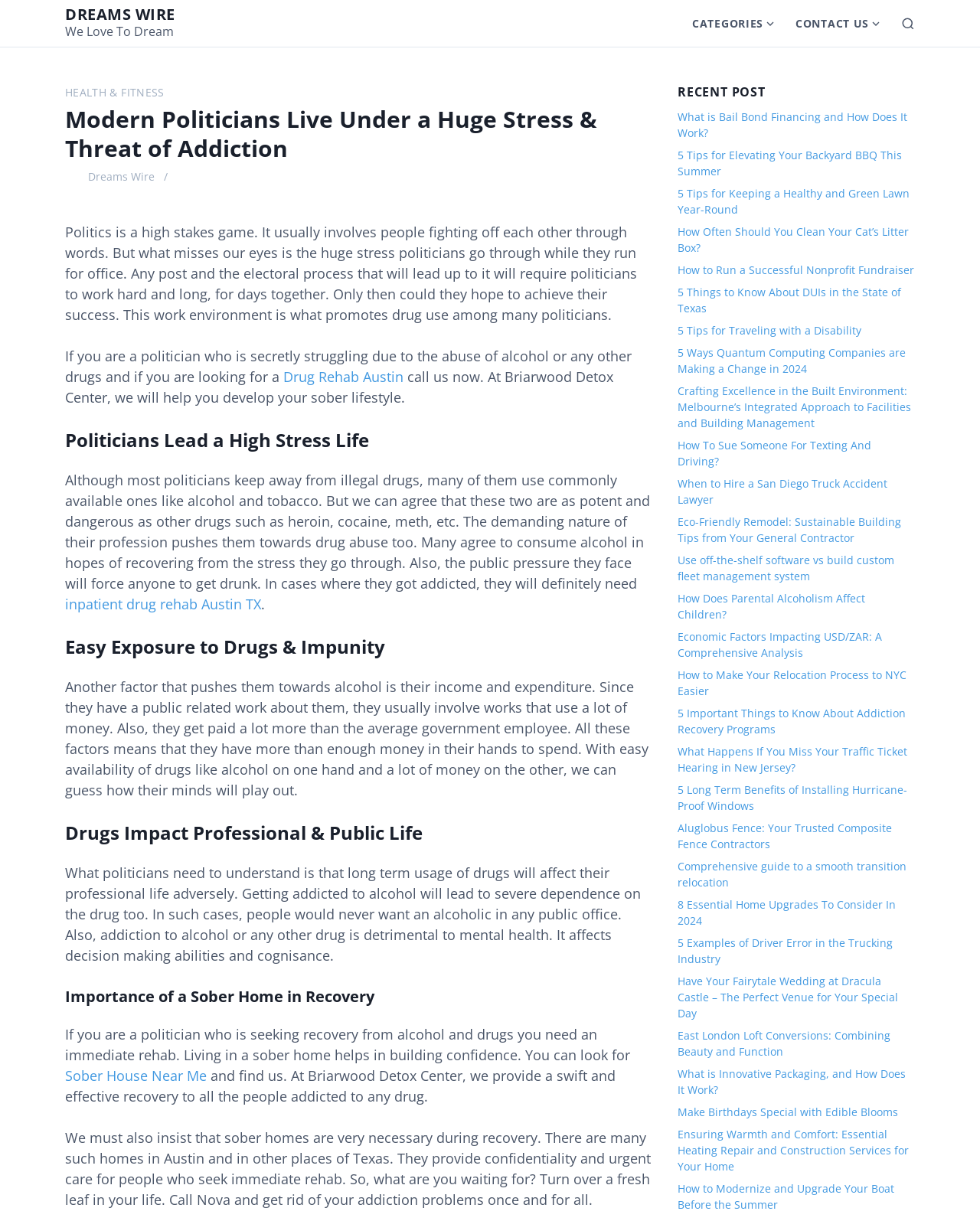Pinpoint the bounding box coordinates of the clickable element needed to complete the instruction: "Explore the 'RECENT POST' section". The coordinates should be provided as four float numbers between 0 and 1: [left, top, right, bottom].

[0.691, 0.069, 0.934, 0.082]